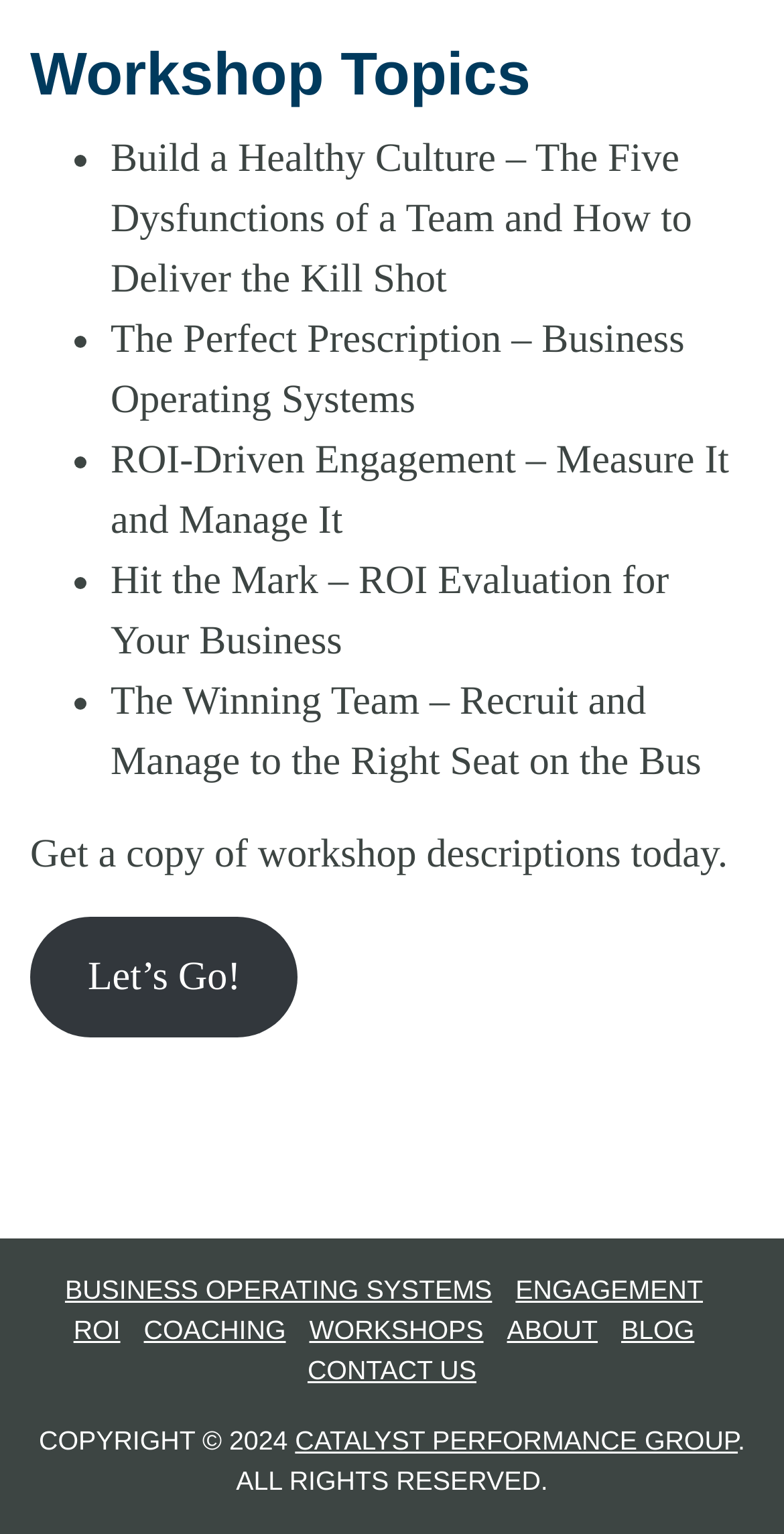For the given element description Contact us, determine the bounding box coordinates of the UI element. The coordinates should follow the format (top-left x, top-left y, bottom-right x, bottom-right y) and be within the range of 0 to 1.

[0.392, 0.883, 0.608, 0.903]